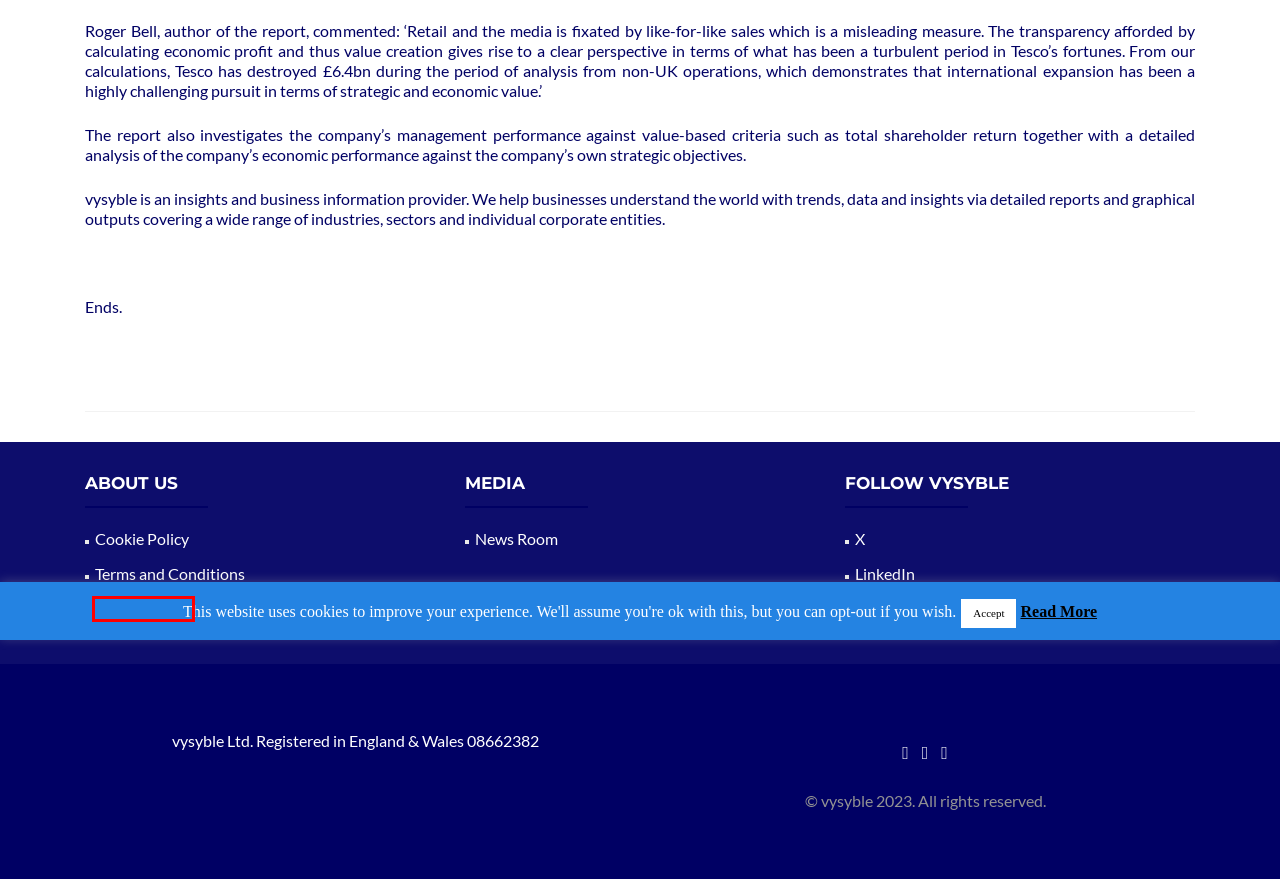Look at the screenshot of the webpage and find the element within the red bounding box. Choose the webpage description that best fits the new webpage that will appear after clicking the element. Here are the candidates:
A. Privacy Policy | vysyble
B. vysyble
C. Services | vysyble
D. Who We Are | vysyble
E. Cookie Policy | vysyble
F. Terms and Conditions | vysyble
G. Opinion/Blogs | vysyble
H. Policies | vysyble

A